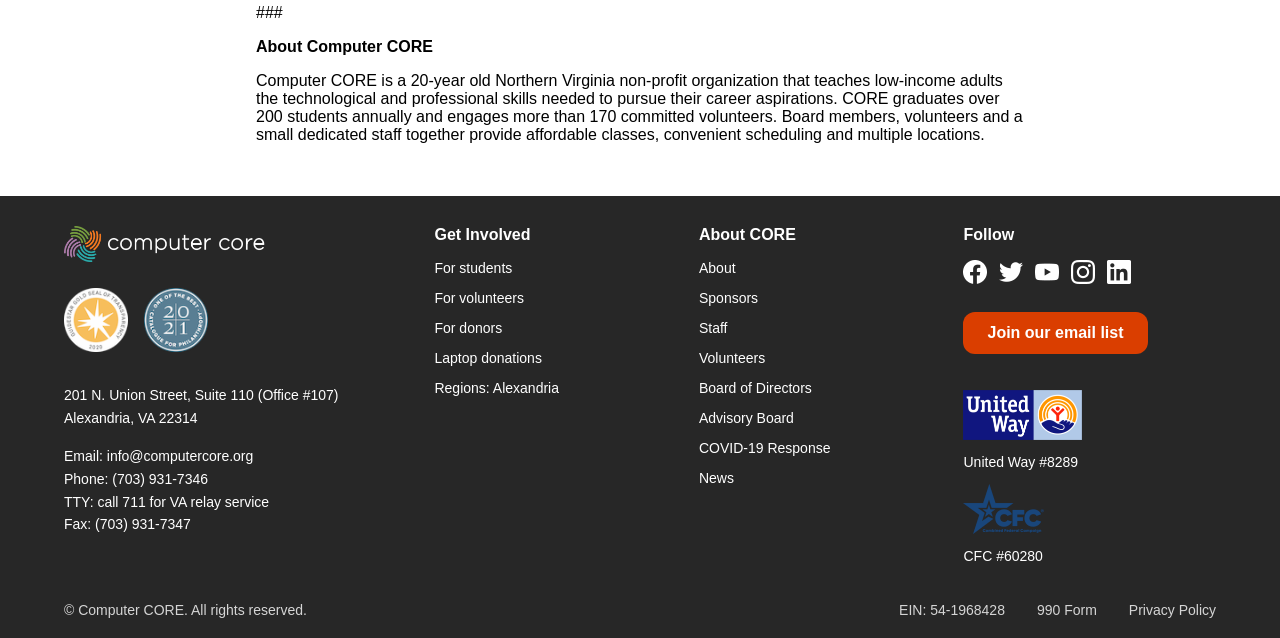Find the bounding box coordinates of the element I should click to carry out the following instruction: "Read about Computer CORE's mission".

[0.2, 0.06, 0.338, 0.086]